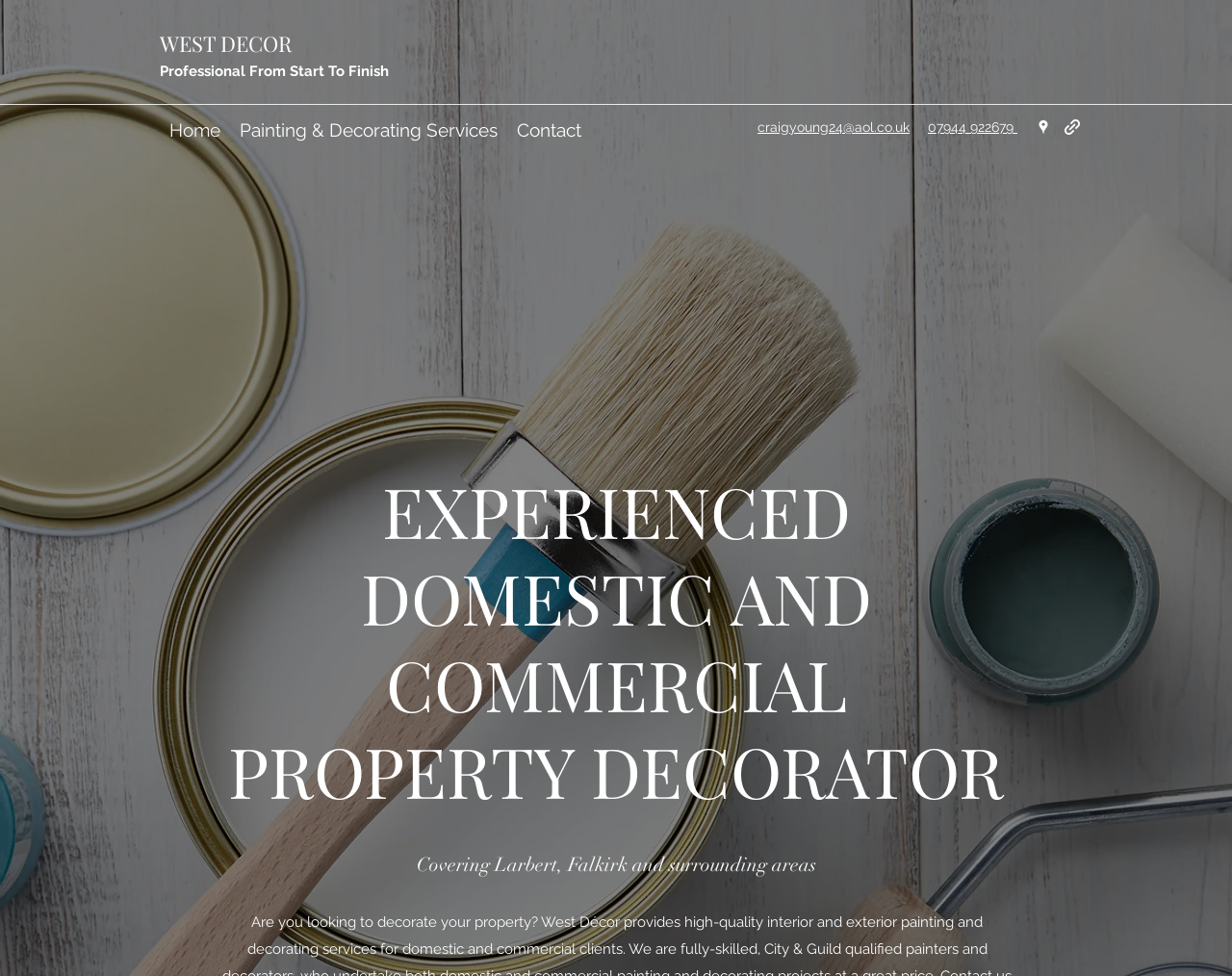What social media platforms is the company on?
Please give a detailed and elaborate answer to the question based on the image.

The company has a presence on Google Places and Yell.com, as indicated by the links and images in the social bar section.